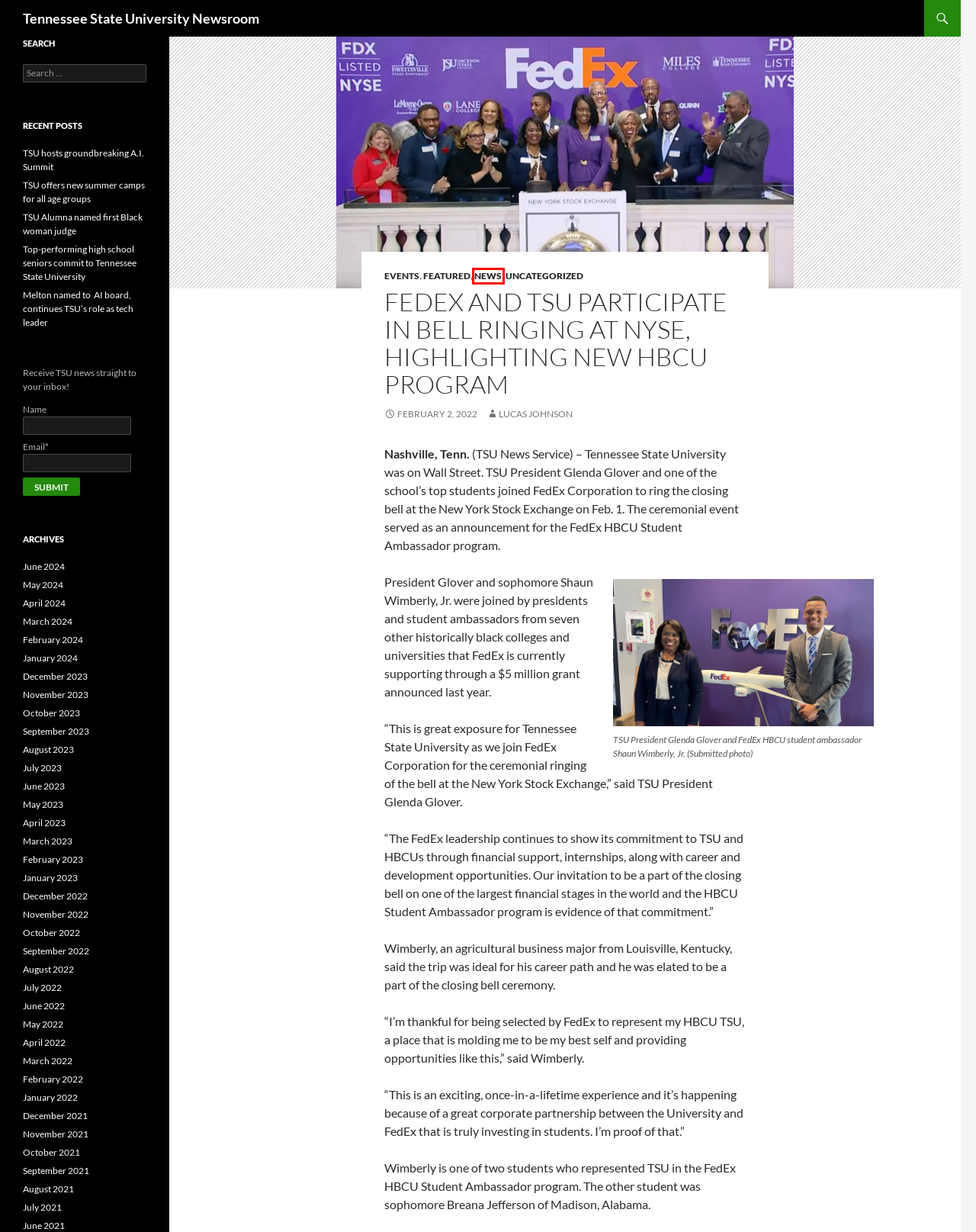You have a screenshot of a webpage with a red bounding box around a UI element. Determine which webpage description best matches the new webpage that results from clicking the element in the bounding box. Here are the candidates:
A. February | 2022 | Tennessee State University Newsroom
B. April | 2023 | Tennessee State University Newsroom
C. October | 2022 | Tennessee State University Newsroom
D. May | 2022 | Tennessee State University Newsroom
E. June | 2022 | Tennessee State University Newsroom
F. September | 2022 | Tennessee State University Newsroom
G. November | 2021 | Tennessee State University Newsroom
H. NEWS | Tennessee State University Newsroom

H